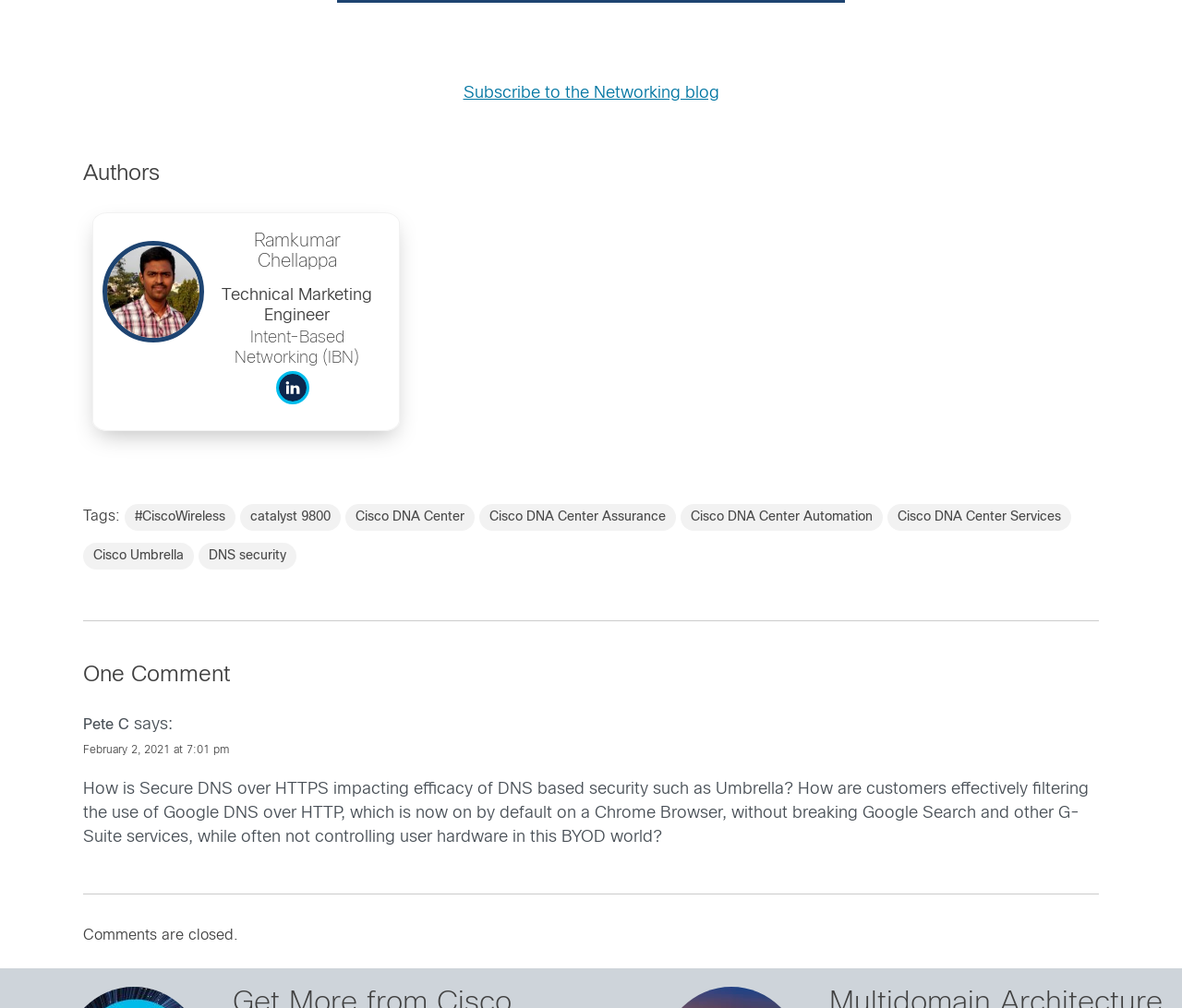Pinpoint the bounding box coordinates of the clickable area necessary to execute the following instruction: "View comments". The coordinates should be given as four float numbers between 0 and 1, namely [left, top, right, bottom].

[0.07, 0.661, 0.93, 0.681]